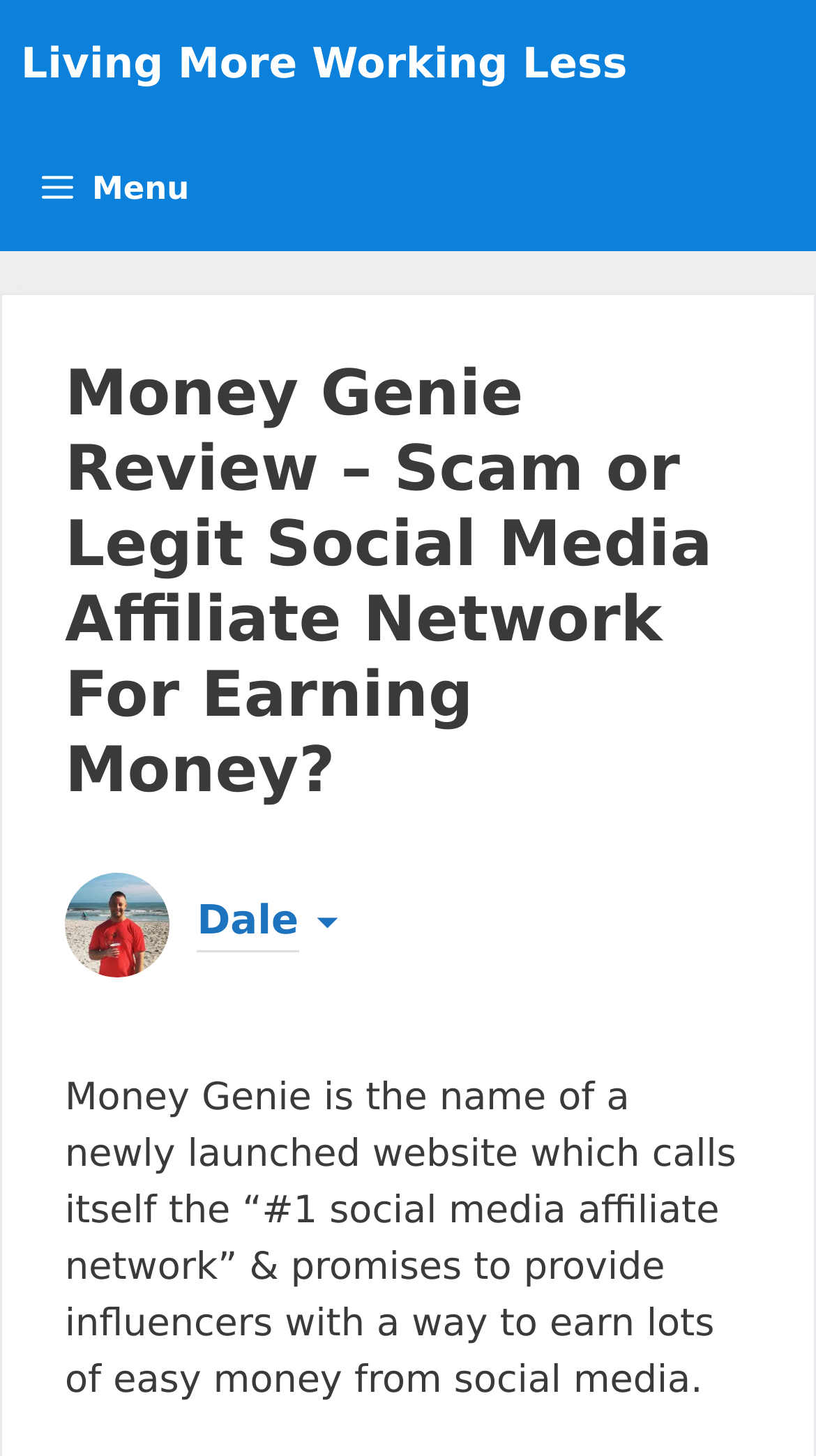Based on the element description "Living More Working Less", predict the bounding box coordinates of the UI element.

[0.439, 0.71, 0.894, 0.733]